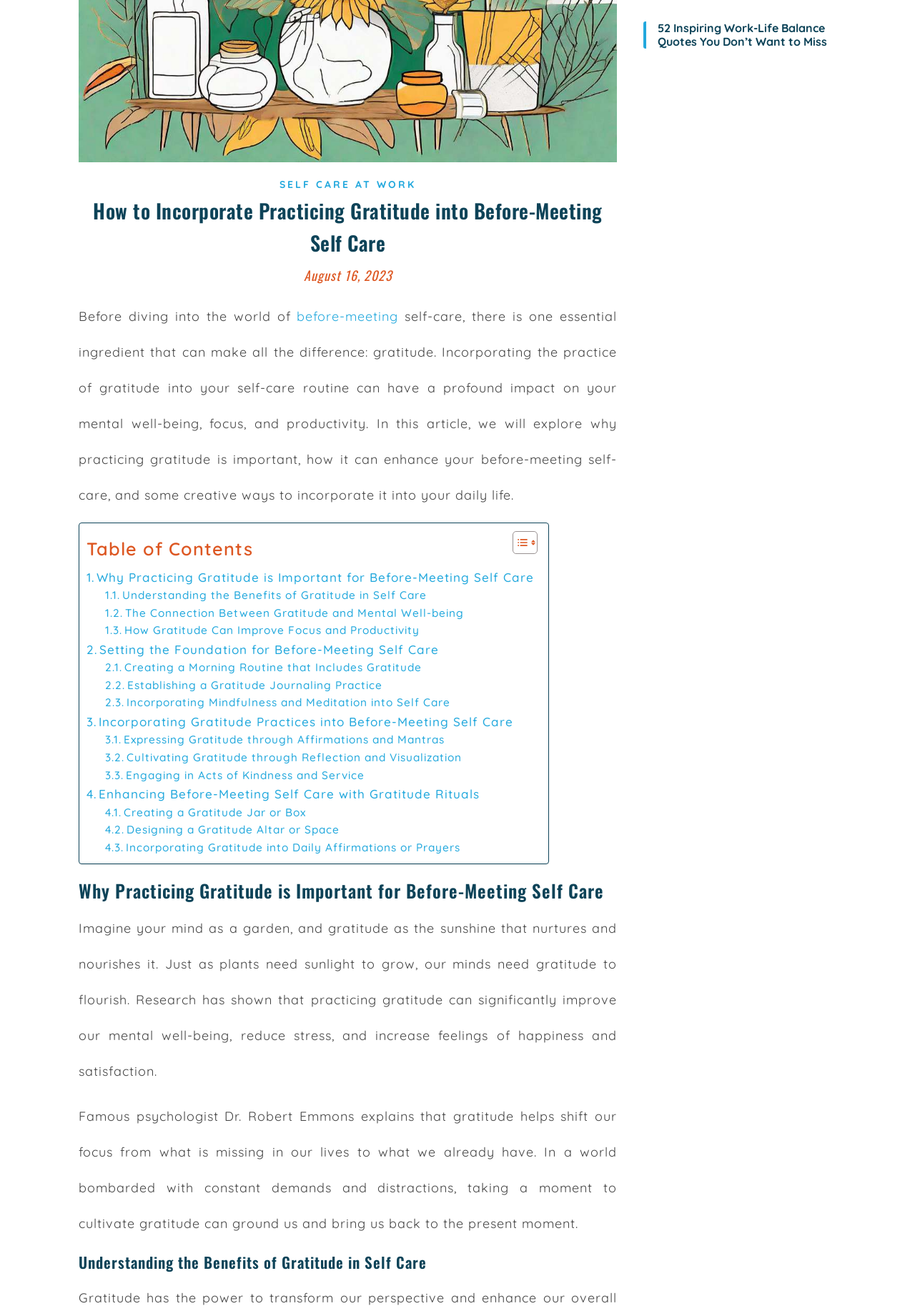Locate the bounding box of the UI element based on this description: "Self Care at Work". Provide four float numbers between 0 and 1 as [left, top, right, bottom].

[0.305, 0.135, 0.455, 0.145]